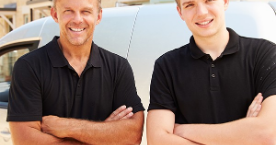Offer a detailed caption for the image presented.

The image features two men standing confidently next to a vehicle, both wearing black polo shirts and exuding a friendly demeanor. The older man, on the left, has short hair and is smiling broadly, while the younger man, on the right, maintains a more reserved smile. Their arms are crossed, suggesting a relaxed and approachable attitude. This image is associated with the article titled "Does Bed Bug Powder Work," likely indicating that these individuals are involved in a professional service related to pest control or safety solutions. The background hints at an outdoor setting, potentially near a home, reinforcing a connection to residential services.